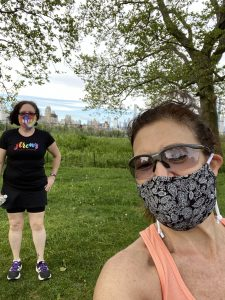What is the color of the athletic top?
Based on the image, respond with a single word or phrase.

Orange